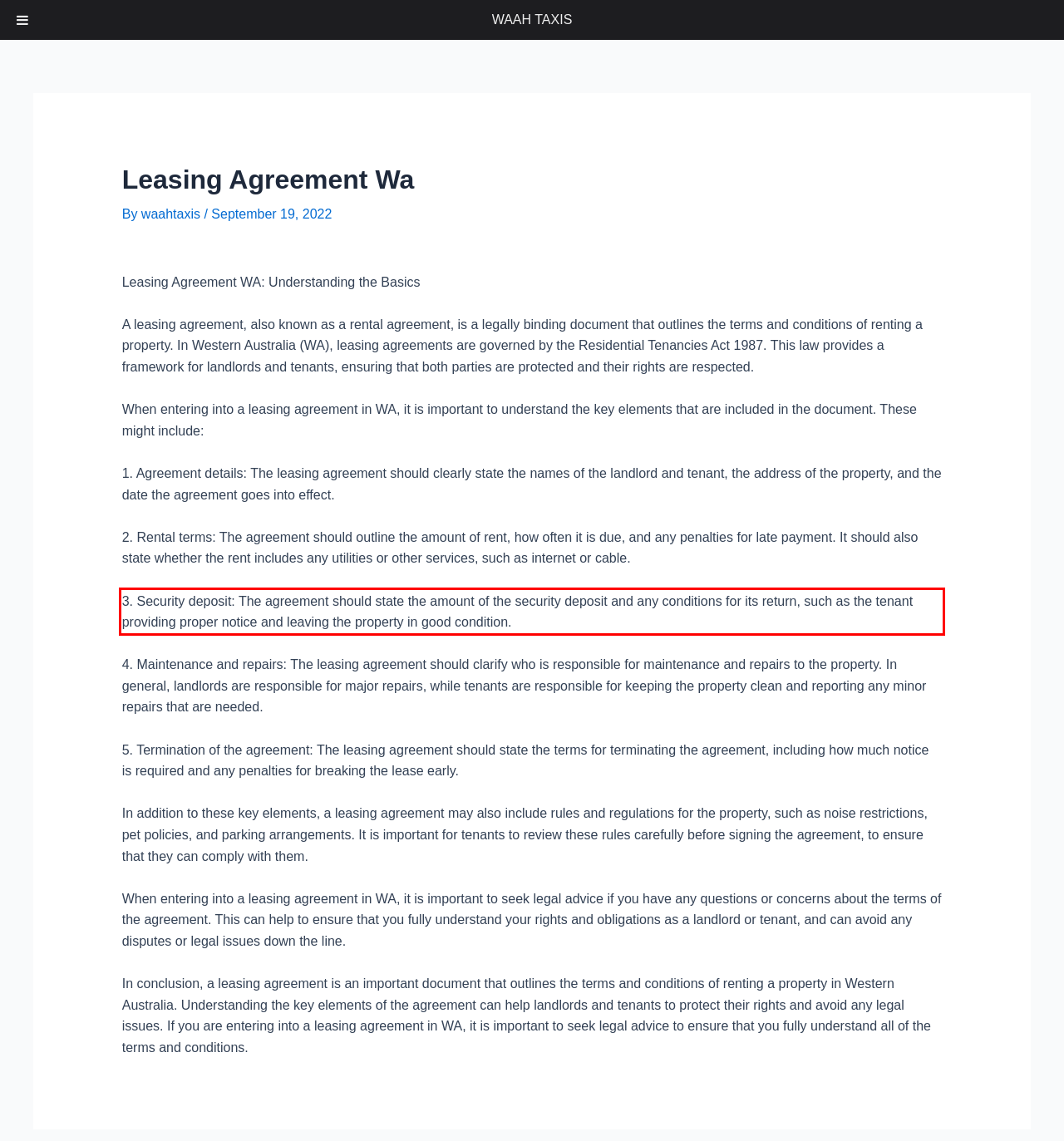View the screenshot of the webpage and identify the UI element surrounded by a red bounding box. Extract the text contained within this red bounding box.

3. Security deposit: The agreement should state the amount of the security deposit and any conditions for its return, such as the tenant providing proper notice and leaving the property in good condition.